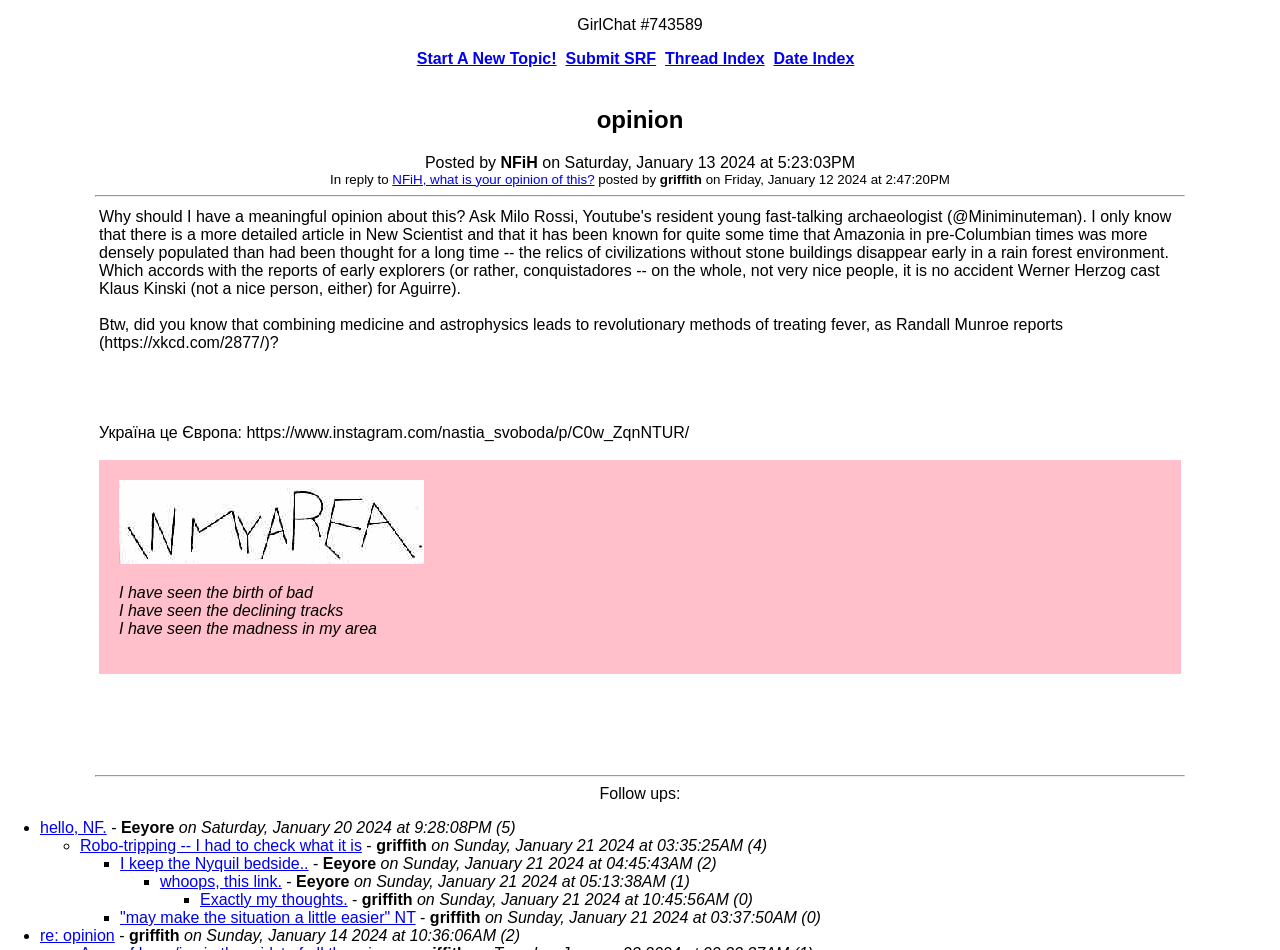Please identify the bounding box coordinates of the element on the webpage that should be clicked to follow this instruction: "Follow the link 'Thread Index'". The bounding box coordinates should be given as four float numbers between 0 and 1, formatted as [left, top, right, bottom].

[0.52, 0.053, 0.597, 0.071]